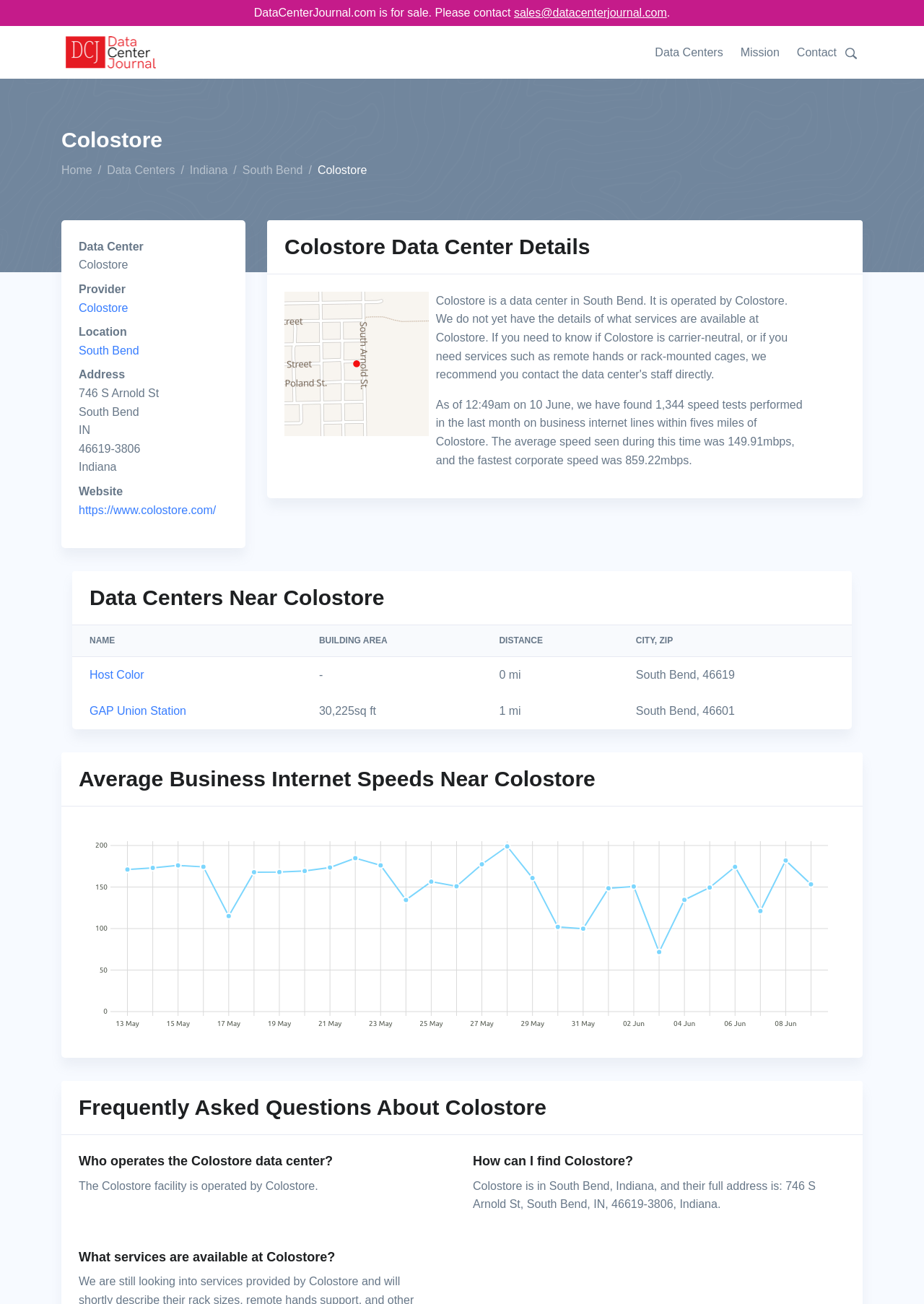What is the location of Colostore?
From the image, provide a succinct answer in one word or a short phrase.

South Bend, Indiana